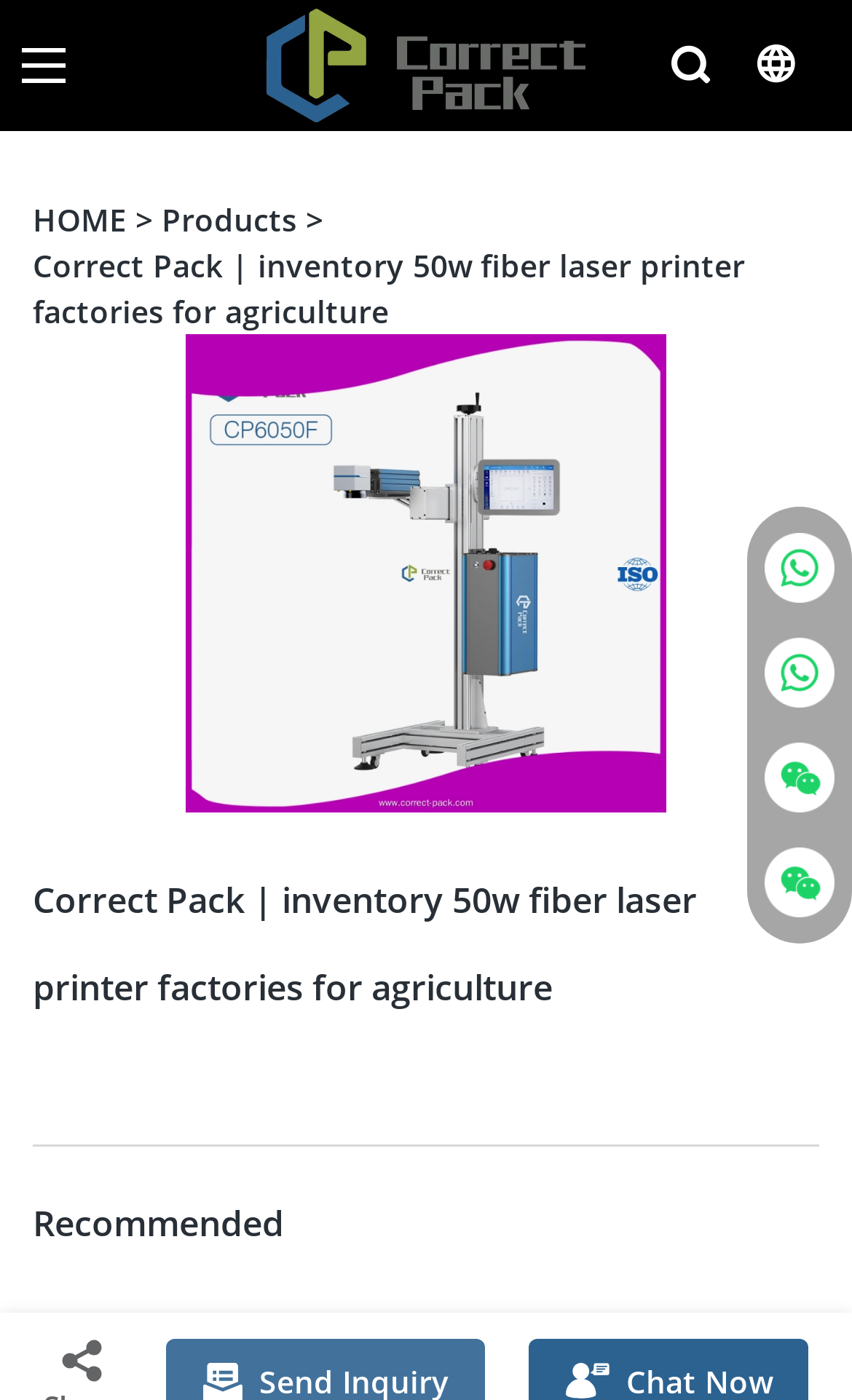Find the UI element described as: "HOME" and predict its bounding box coordinates. Ensure the coordinates are four float numbers between 0 and 1, [left, top, right, bottom].

[0.038, 0.142, 0.149, 0.172]